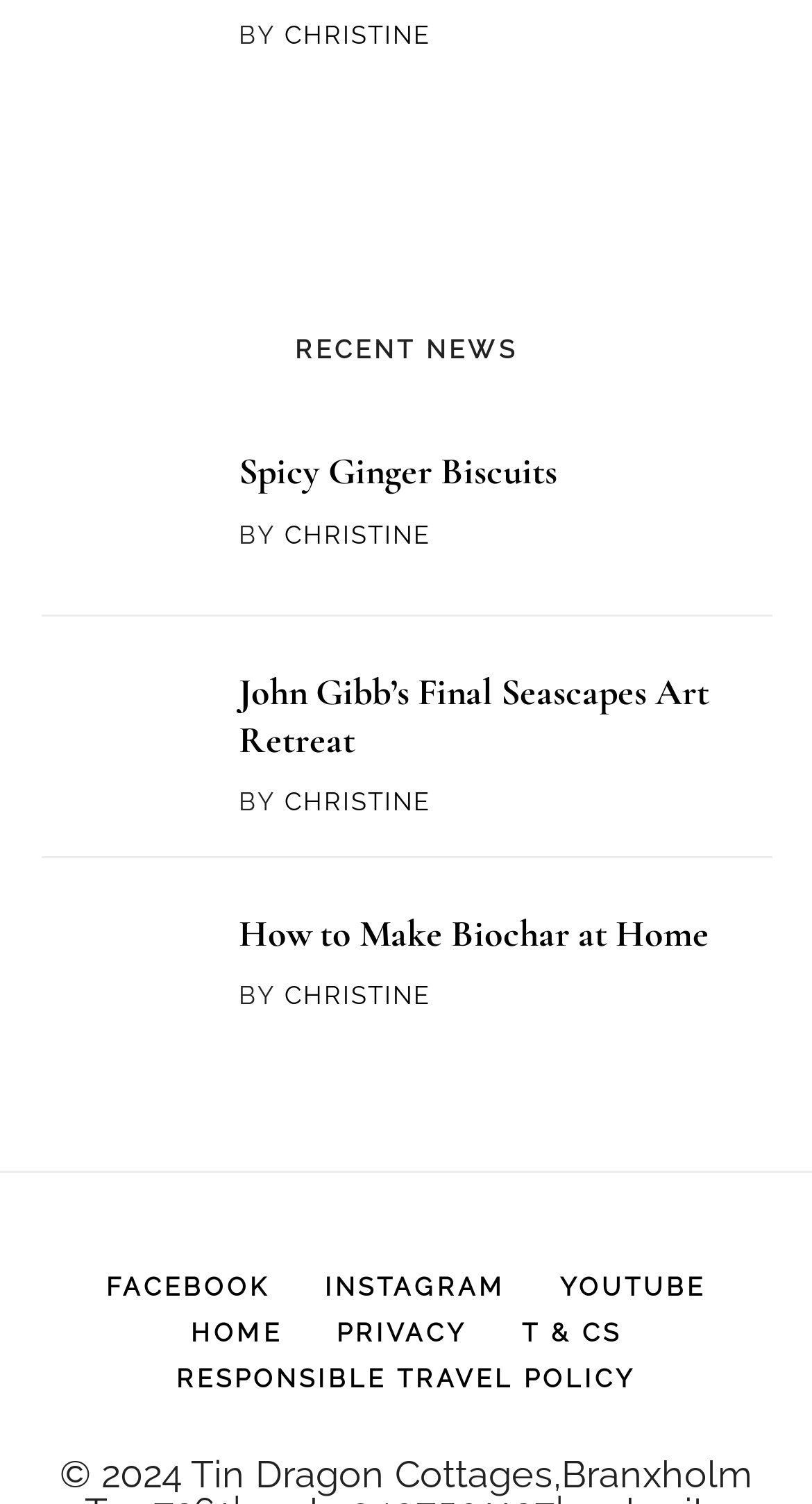Respond to the question below with a single word or phrase:
How many articles are on this webpage?

3